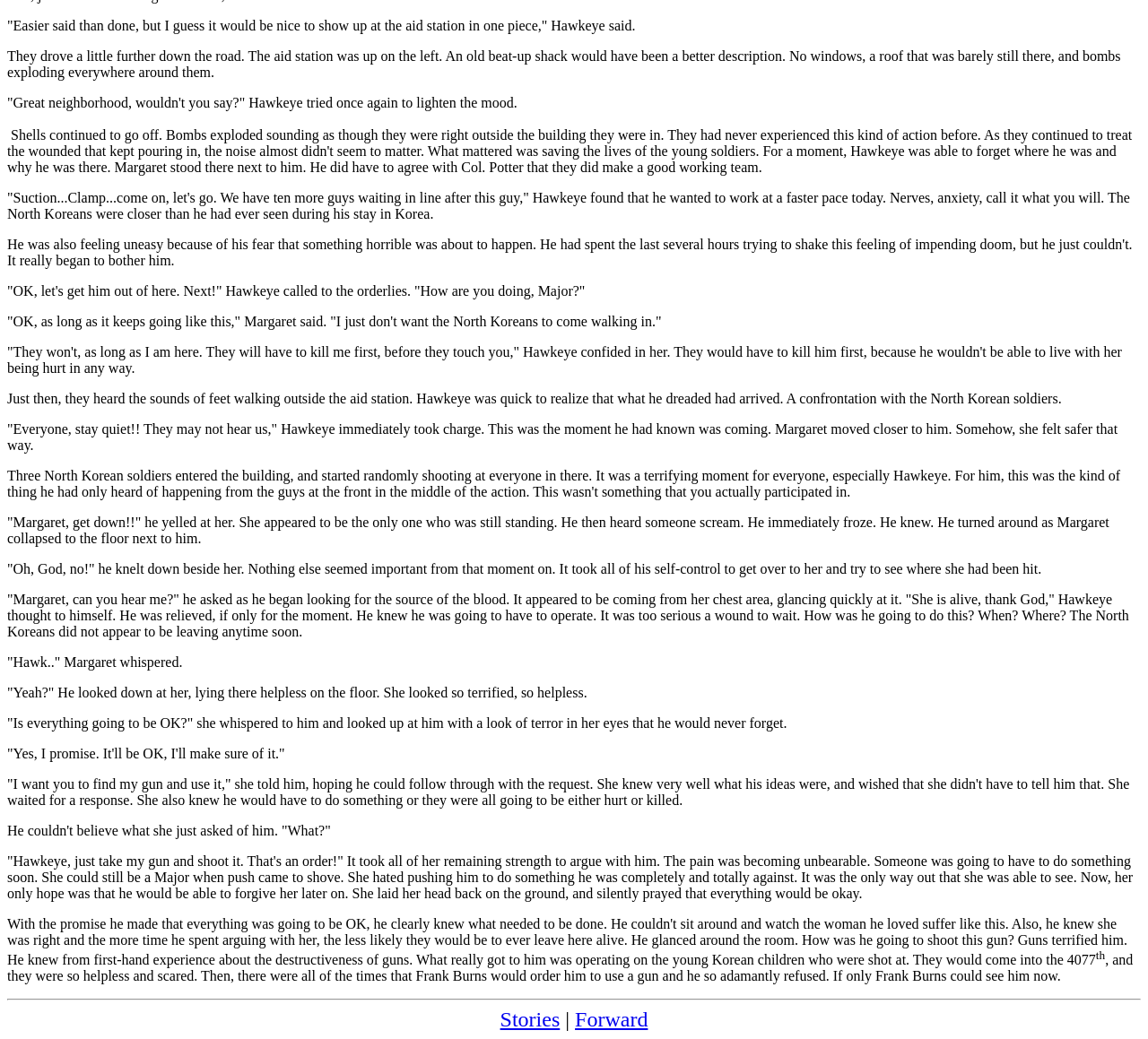Please determine the bounding box coordinates for the element with the description: "Stories".

[0.436, 0.97, 0.488, 0.993]